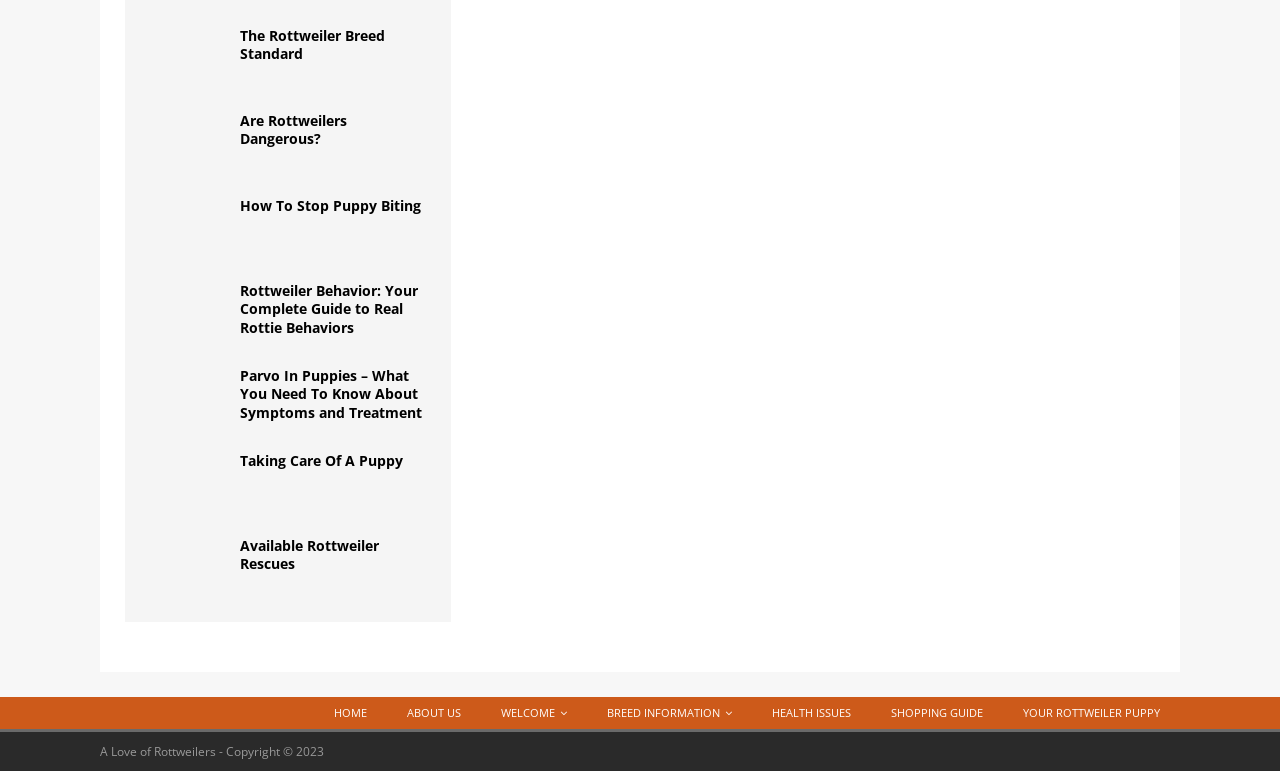What is the copyright year mentioned at the bottom of the webpage?
Could you please answer the question thoroughly and with as much detail as possible?

The copyright notice at the bottom of the webpage mentions the year 2023, indicating that the webpage's content is copyrighted until that year.